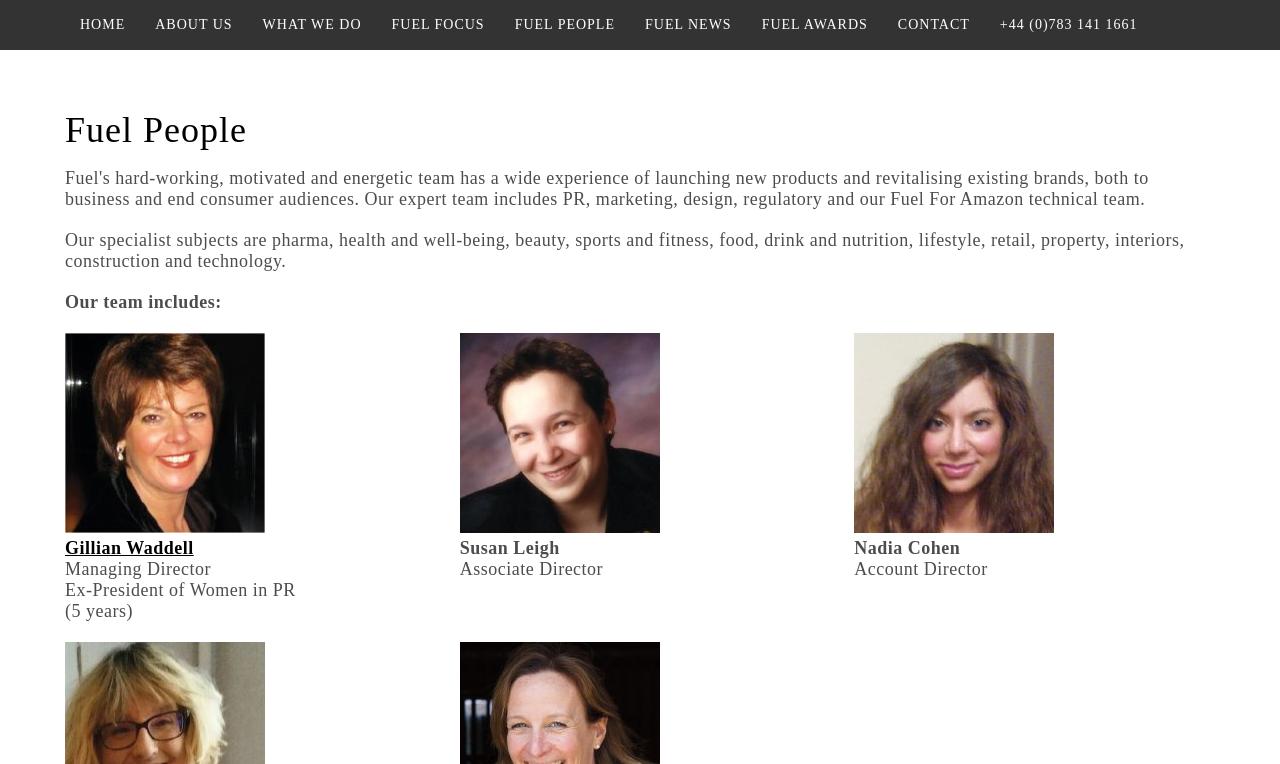What are the specialist subjects of Fuel?
Please interpret the details in the image and answer the question thoroughly.

The specialist subjects of Fuel can be found in the StaticText element with the text 'Our specialist subjects are pharma, health and well-being, beauty, sports and fitness, food, drink and nutrition, lifestyle, retail, property, interiors, construction and technology.'